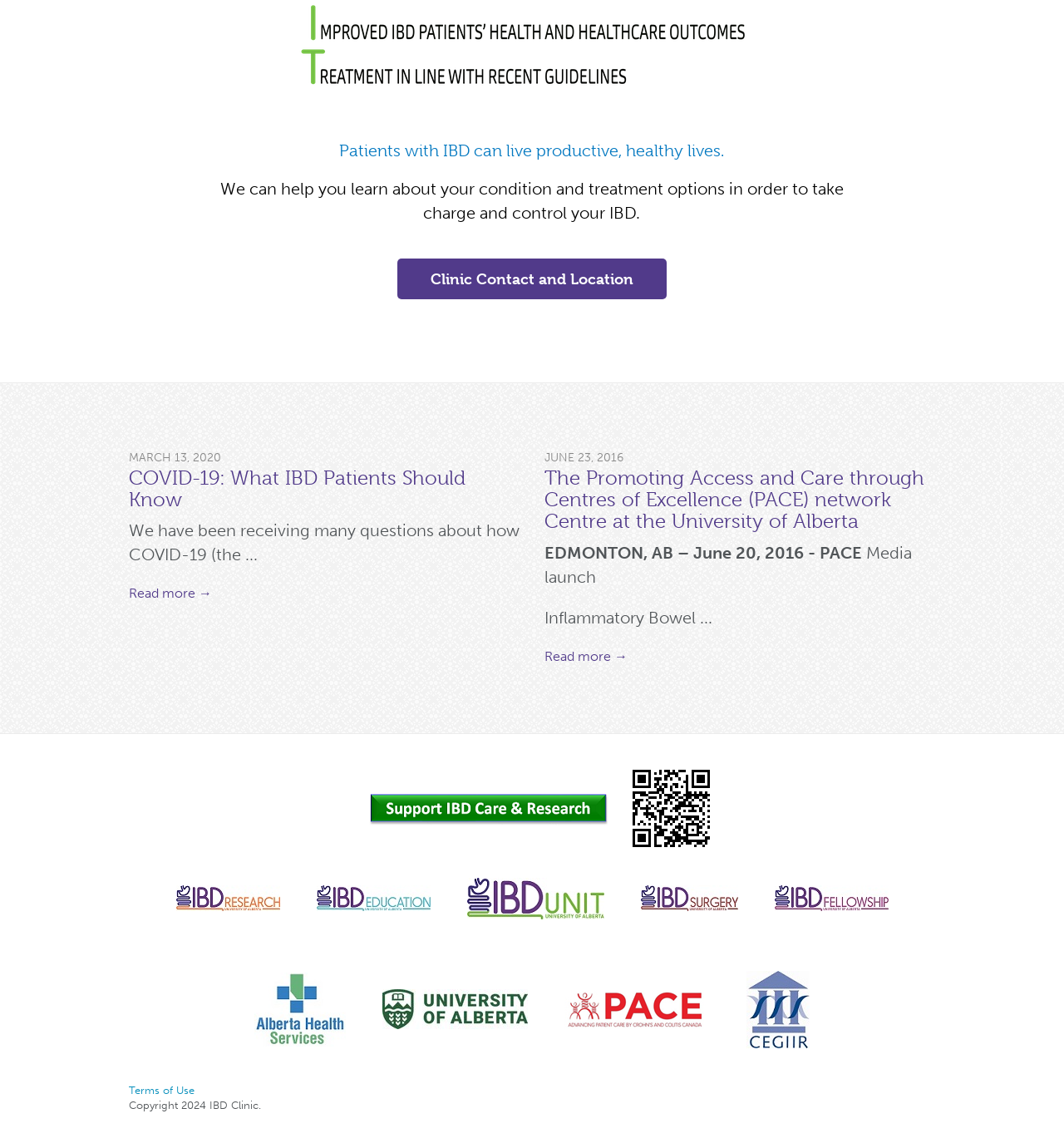What is the purpose of the qr code?
Based on the image, respond with a single word or phrase.

Unknown